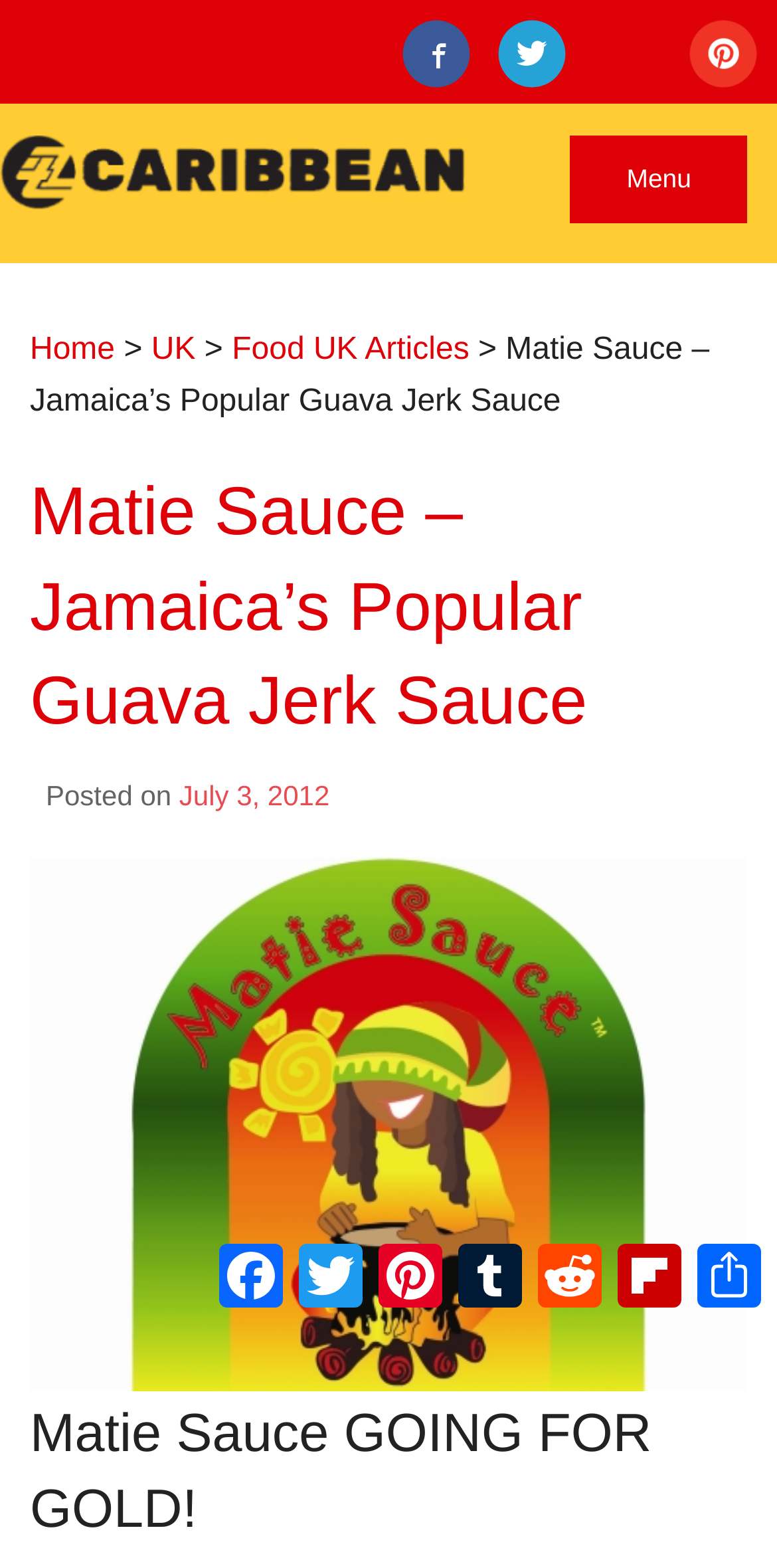How many social media links are at the top of the page?
Please answer the question with as much detail as possible using the screenshot.

At the top of the page, there are four social media links: Facebook, Twitter, Instagram, and Pinterest. These links are located in the top-right corner of the page.